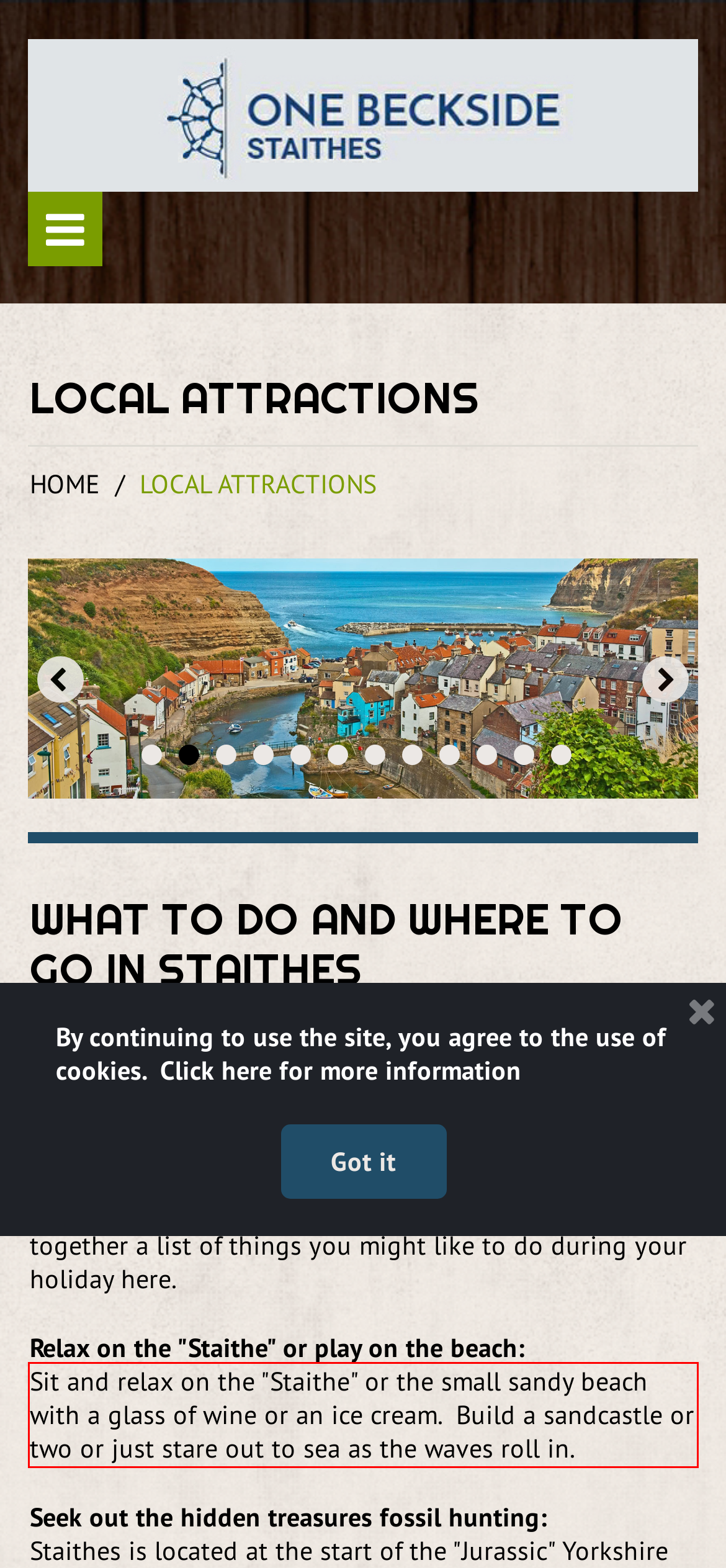With the provided screenshot of a webpage, locate the red bounding box and perform OCR to extract the text content inside it.

Sit and relax on the "Staithe" or the small sandy beach with a glass of wine or an ice cream. Build a sandcastle or two or just stare out to sea as the waves roll in.